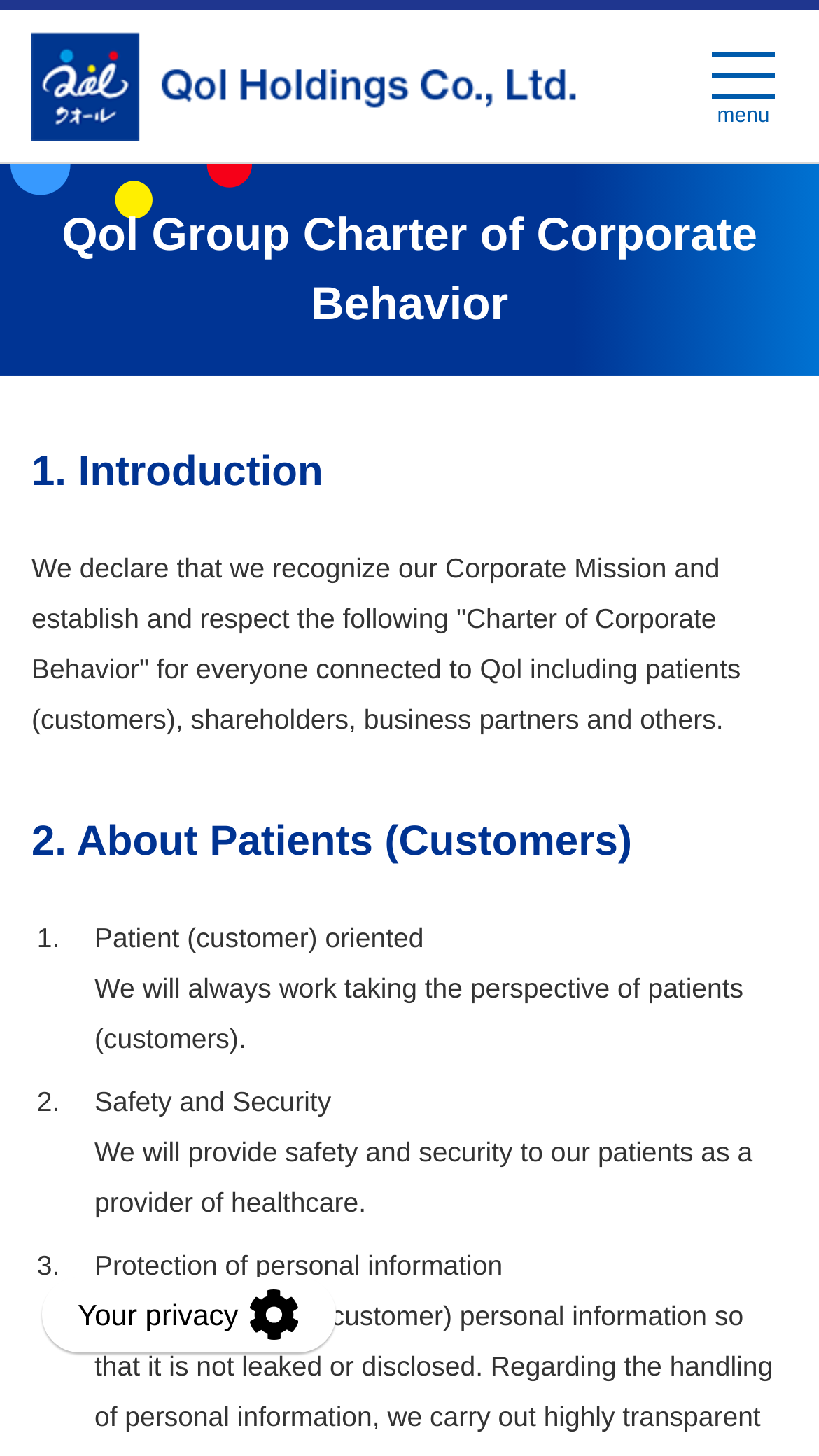What is the first principle of the charter? Observe the screenshot and provide a one-word or short phrase answer.

Introduction